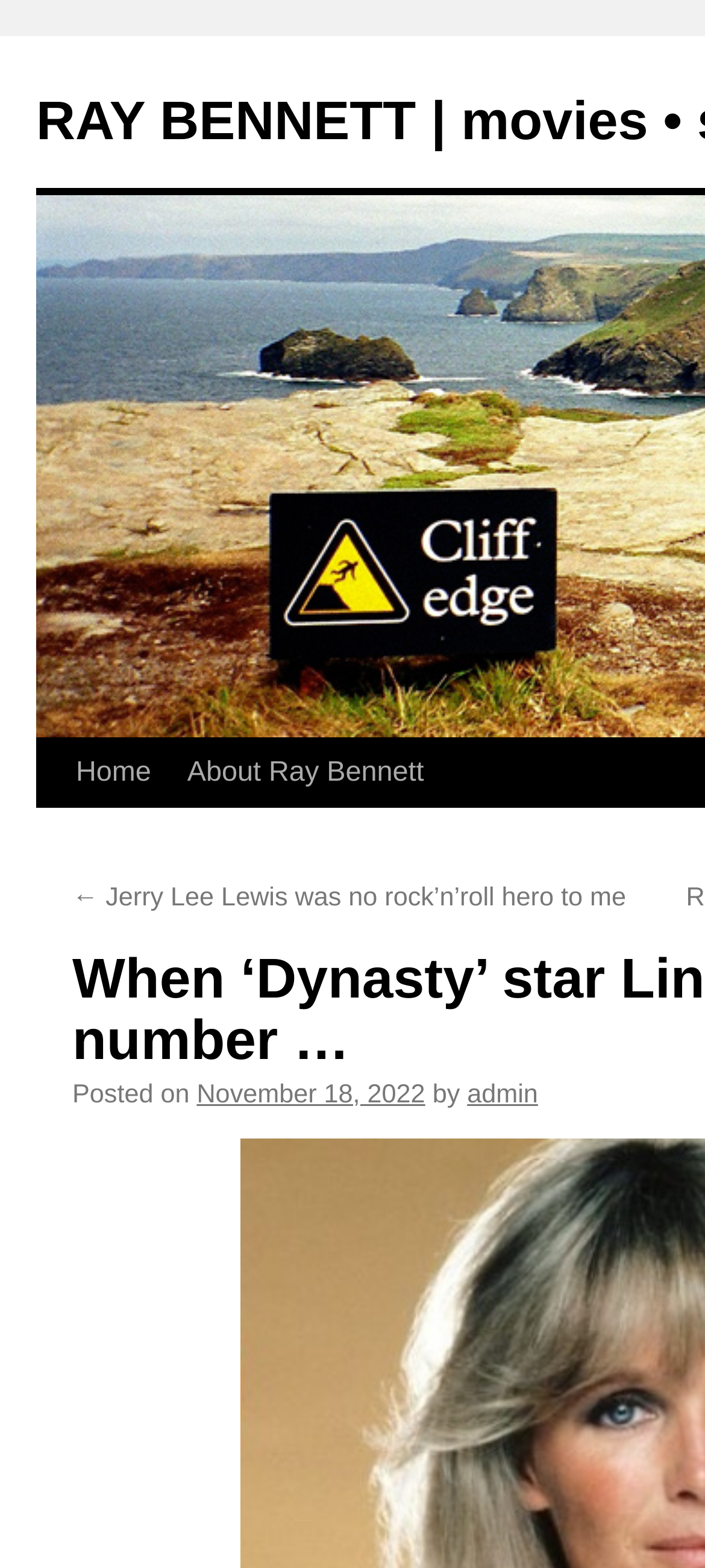What is the category of the current article?
Refer to the image and provide a concise answer in one word or phrase.

movies • stage • TV • music